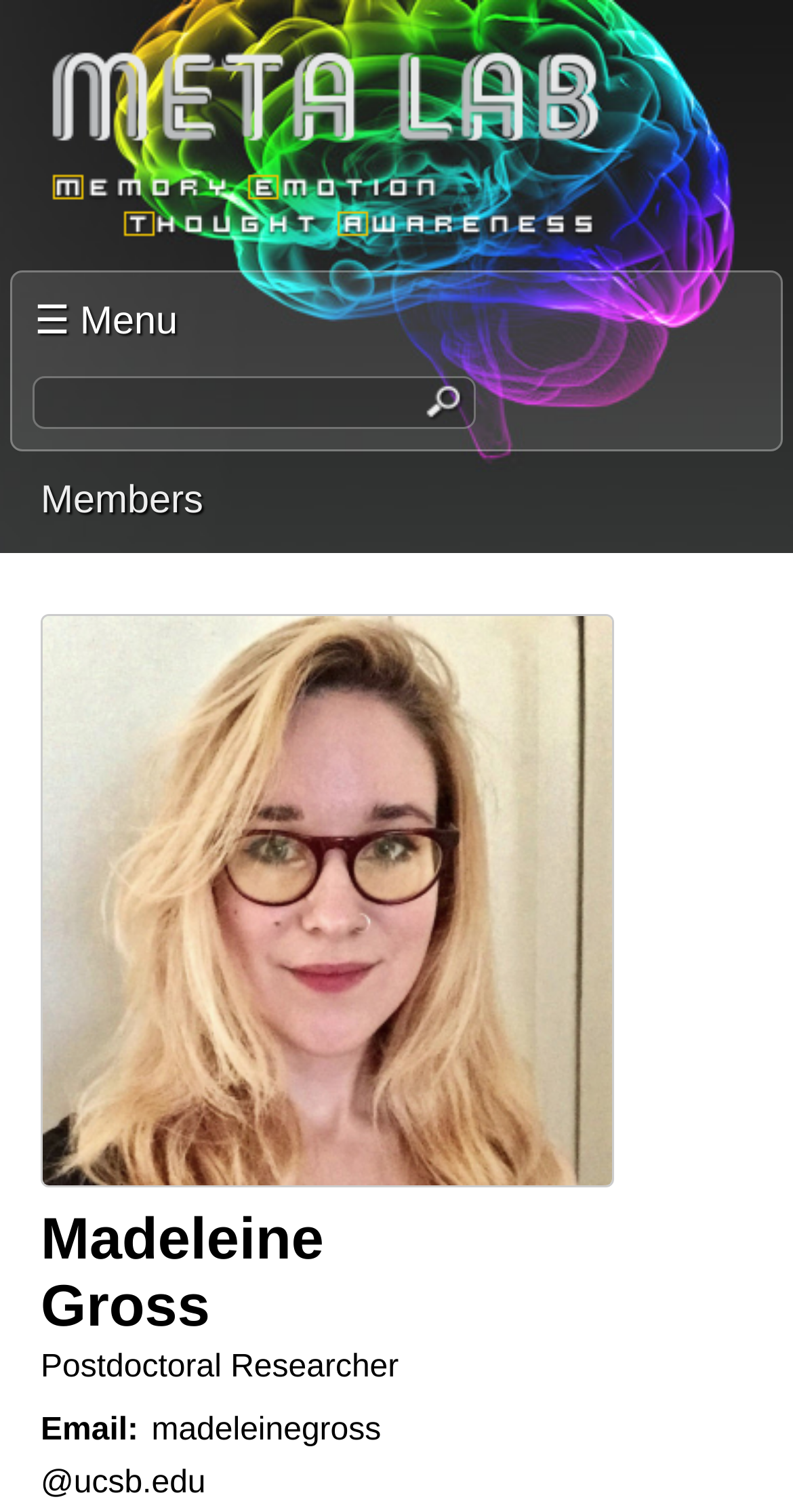Using the element description: "Members", determine the bounding box coordinates. The coordinates should be in the format [left, top, right, bottom], with values between 0 and 1.

[0.051, 0.317, 0.256, 0.345]